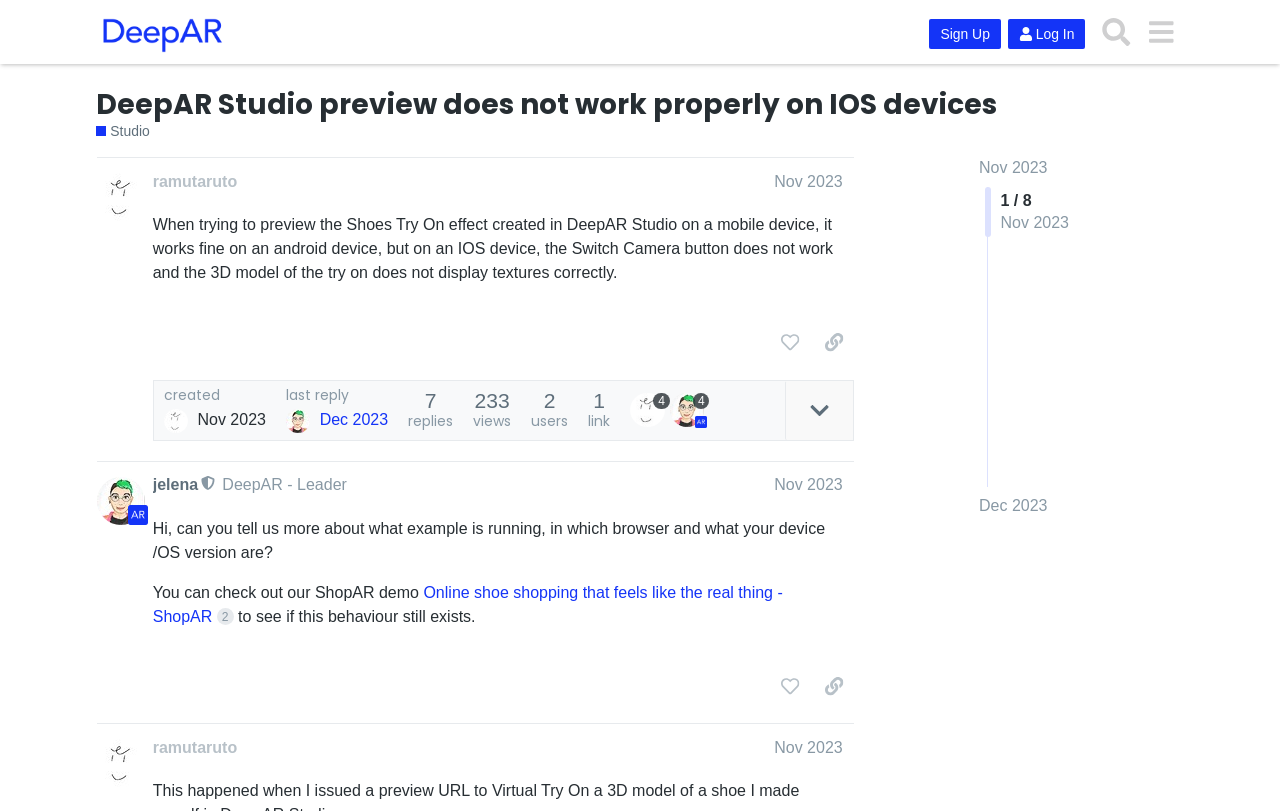Determine the bounding box coordinates of the element that should be clicked to execute the following command: "Search".

[0.854, 0.011, 0.89, 0.067]